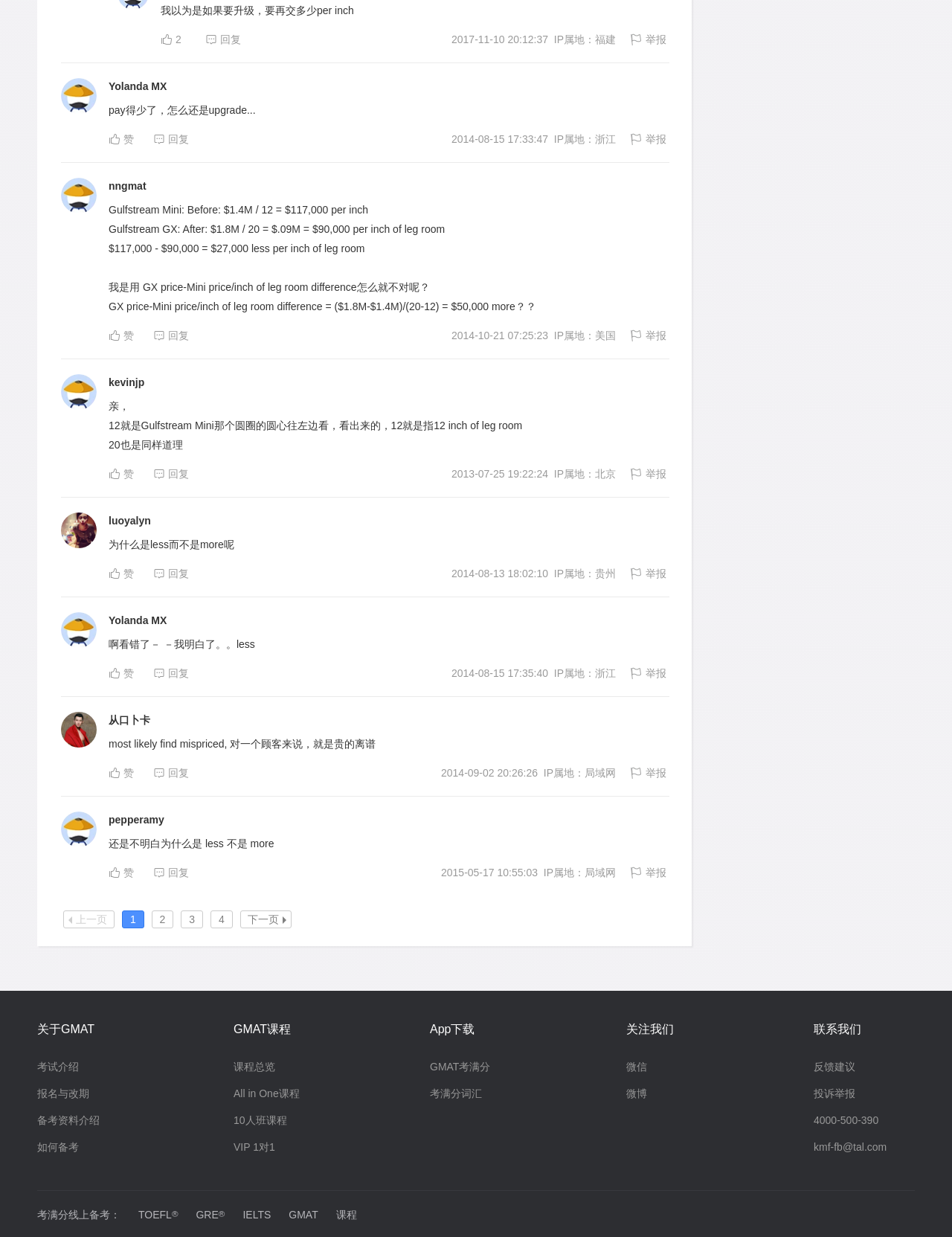Please reply to the following question using a single word or phrase: 
What is the username of the user who posted '亲，12就是Gulfstream Mini那个圆圈的圆心往左边看，看出来的，12就是指12 inch of leg room'?

kevinjp